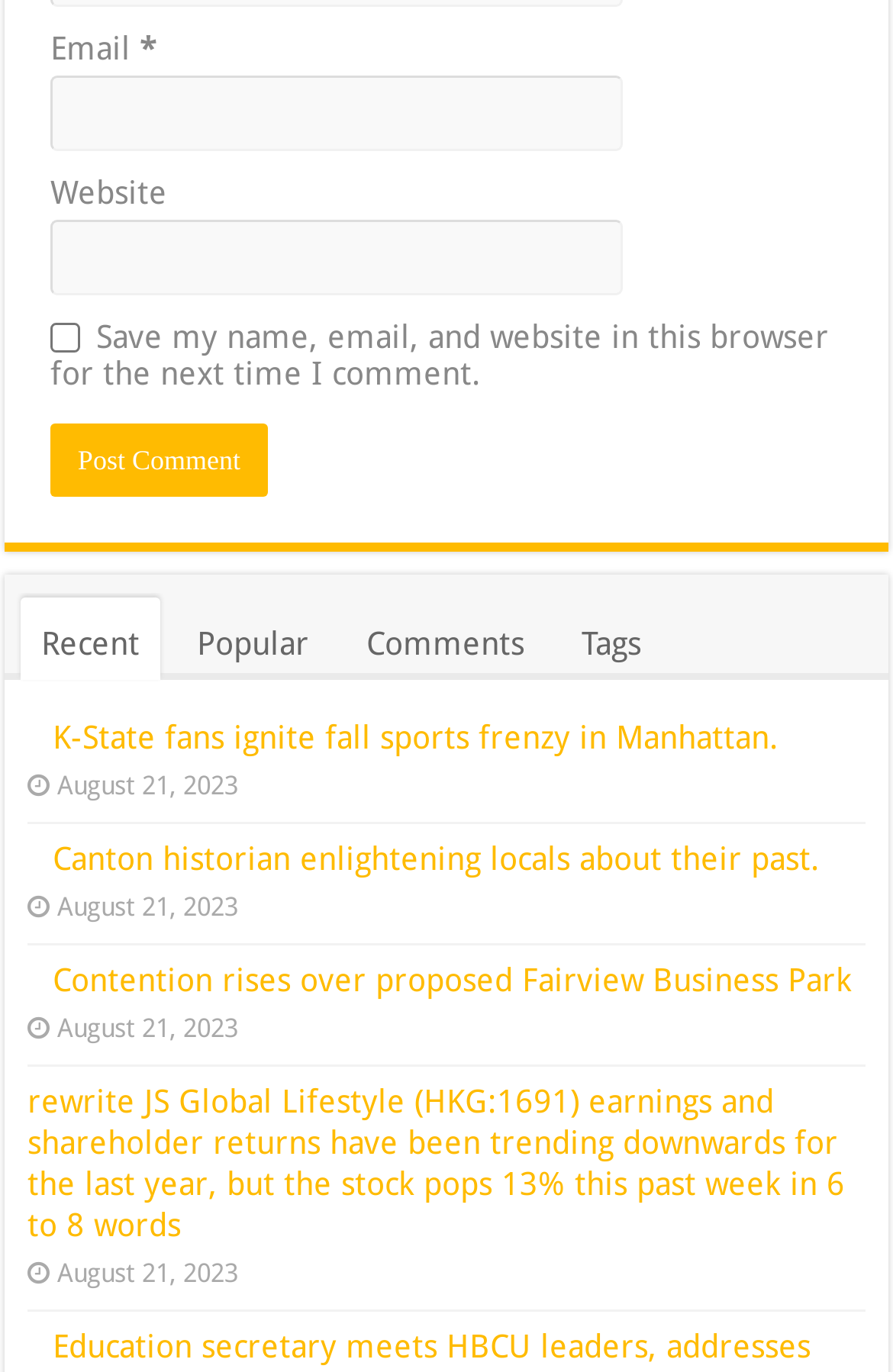How many links are there in the webpage?
Please answer using one word or phrase, based on the screenshot.

9